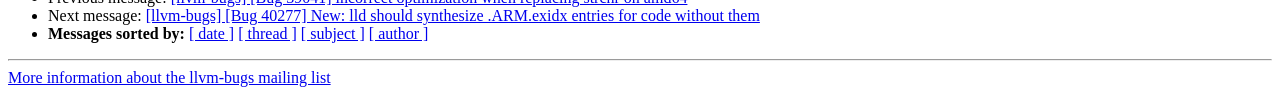What is the subject of the first message?
Answer the question with just one word or phrase using the image.

lld should synthesize ARM exidx entries for code without them